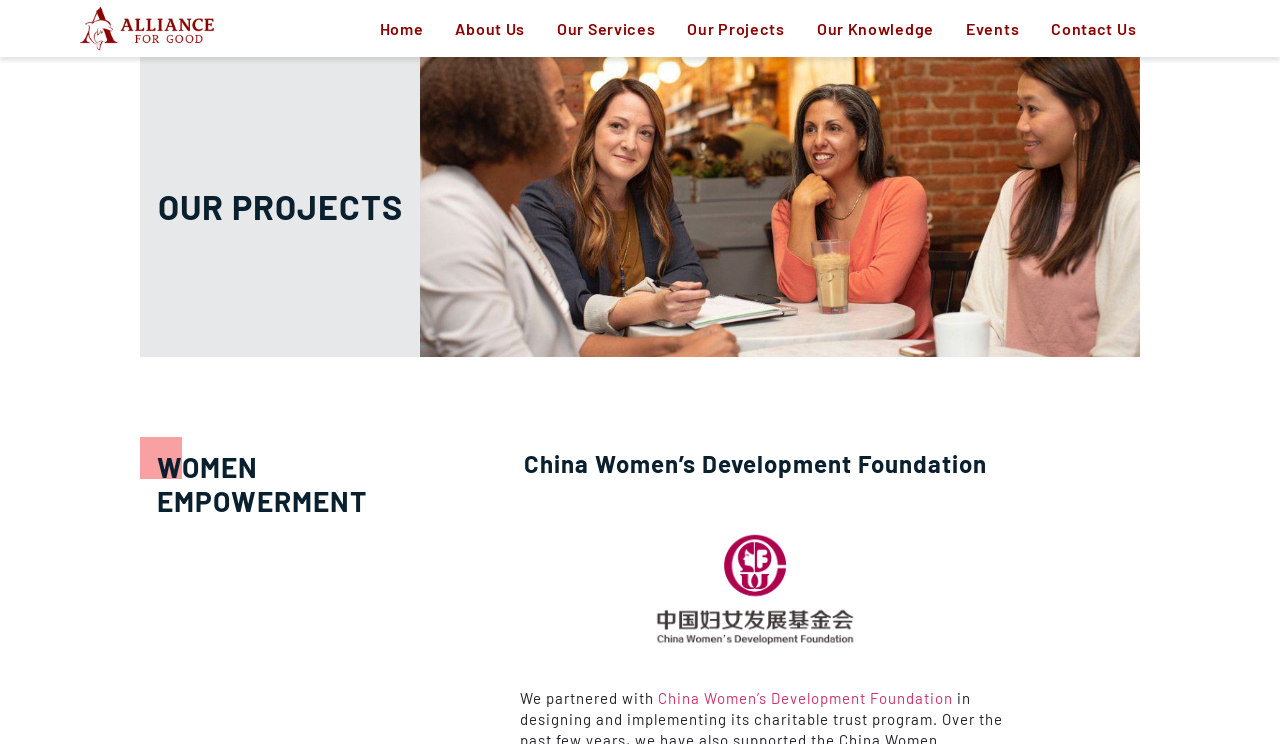What is the logo next to 'Home'?
Using the information from the image, give a concise answer in one word or a short phrase.

Alliance for Good Logo